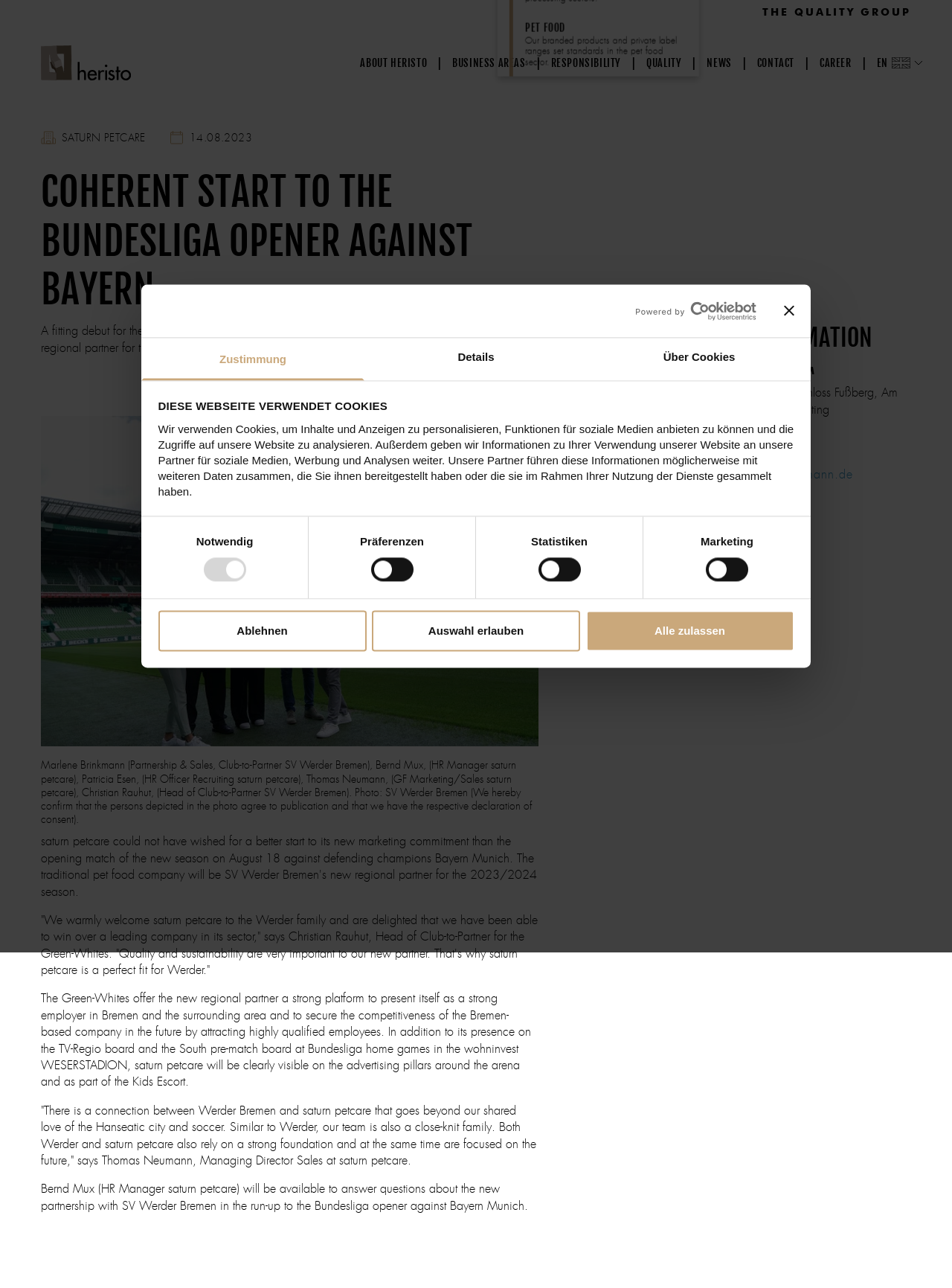Can you extract the primary headline text from the webpage?

COHERENT START TO THE BUNDESLIGA OPENER AGAINST BAYERN